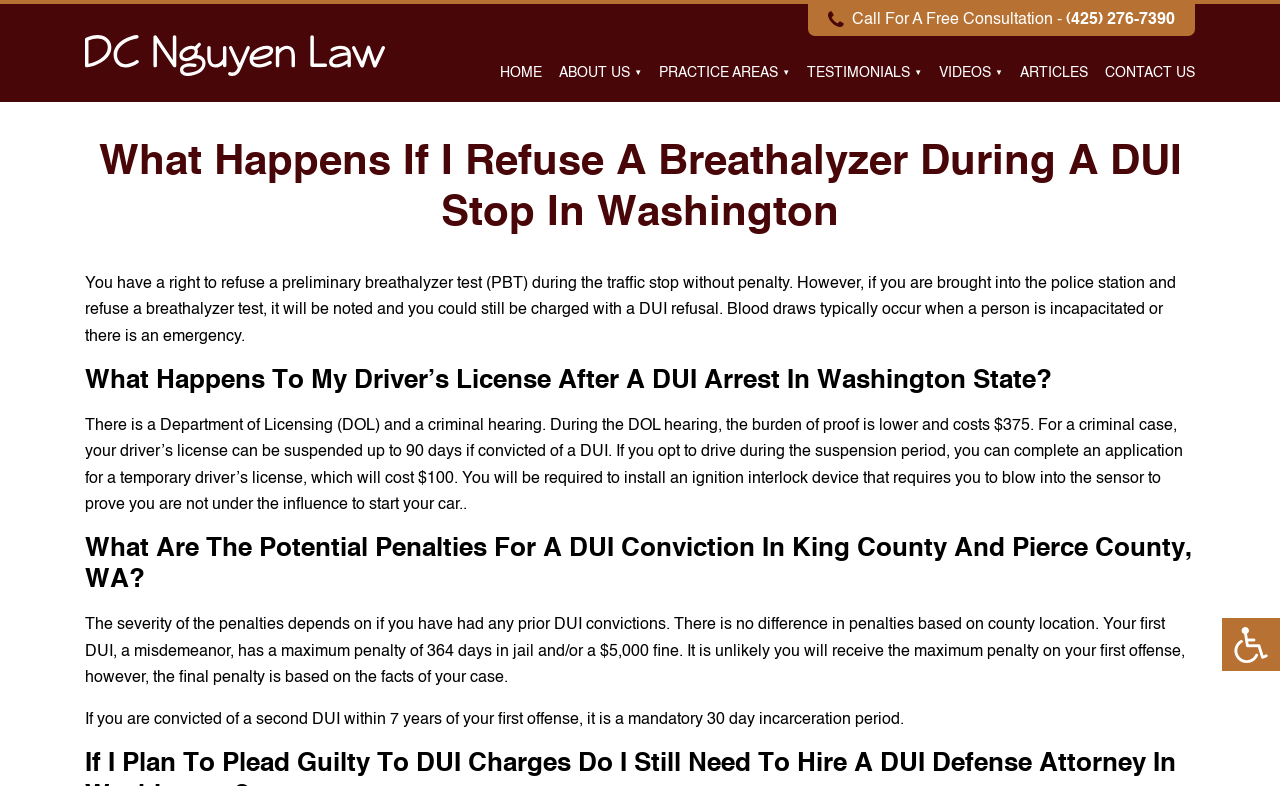Determine the bounding box coordinates for the region that must be clicked to execute the following instruction: "Visit the home page".

[0.391, 0.064, 0.424, 0.11]